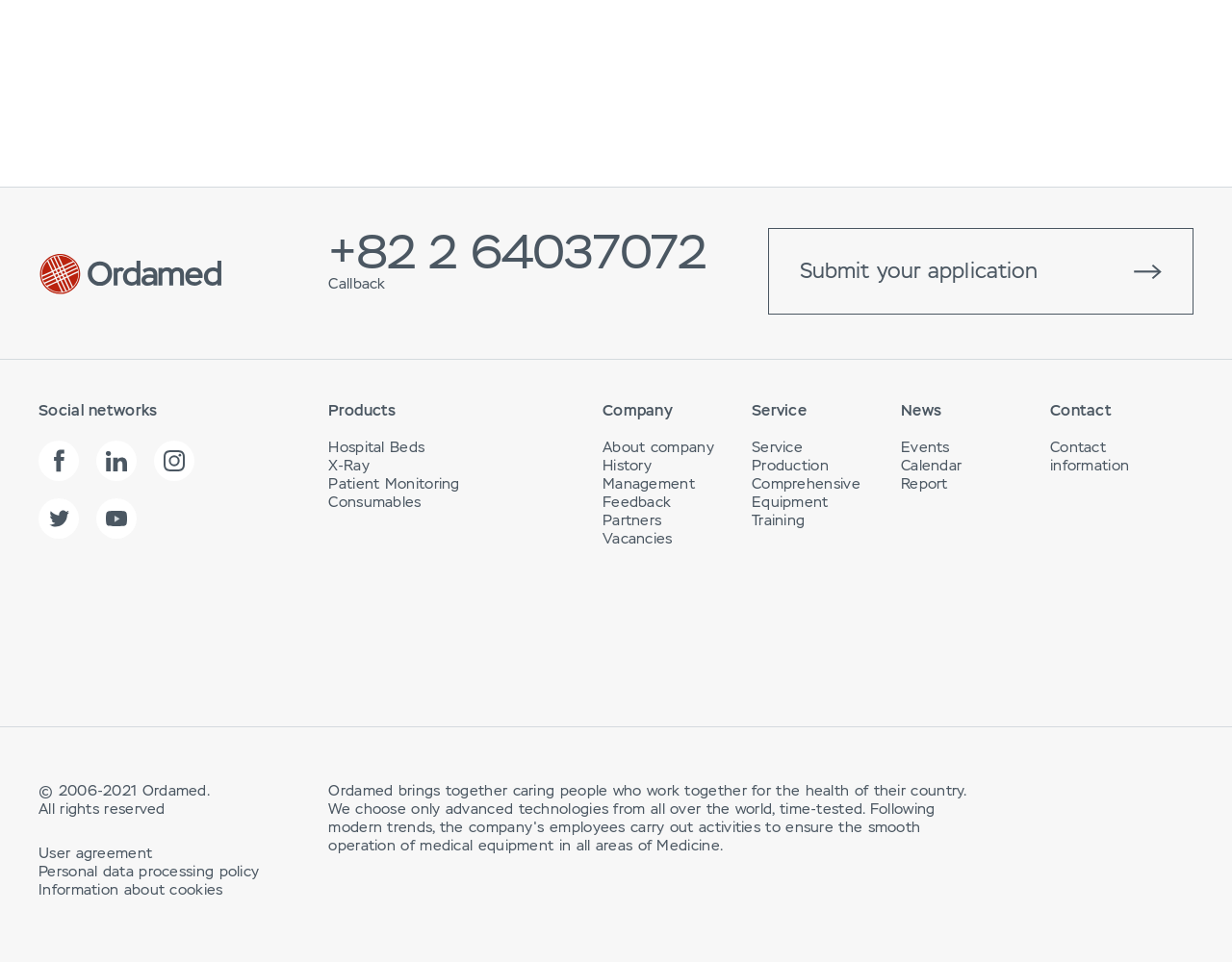Please identify the bounding box coordinates of the element that needs to be clicked to execute the following command: "Submit your application". Provide the bounding box using four float numbers between 0 and 1, formatted as [left, top, right, bottom].

[0.649, 0.267, 0.842, 0.296]